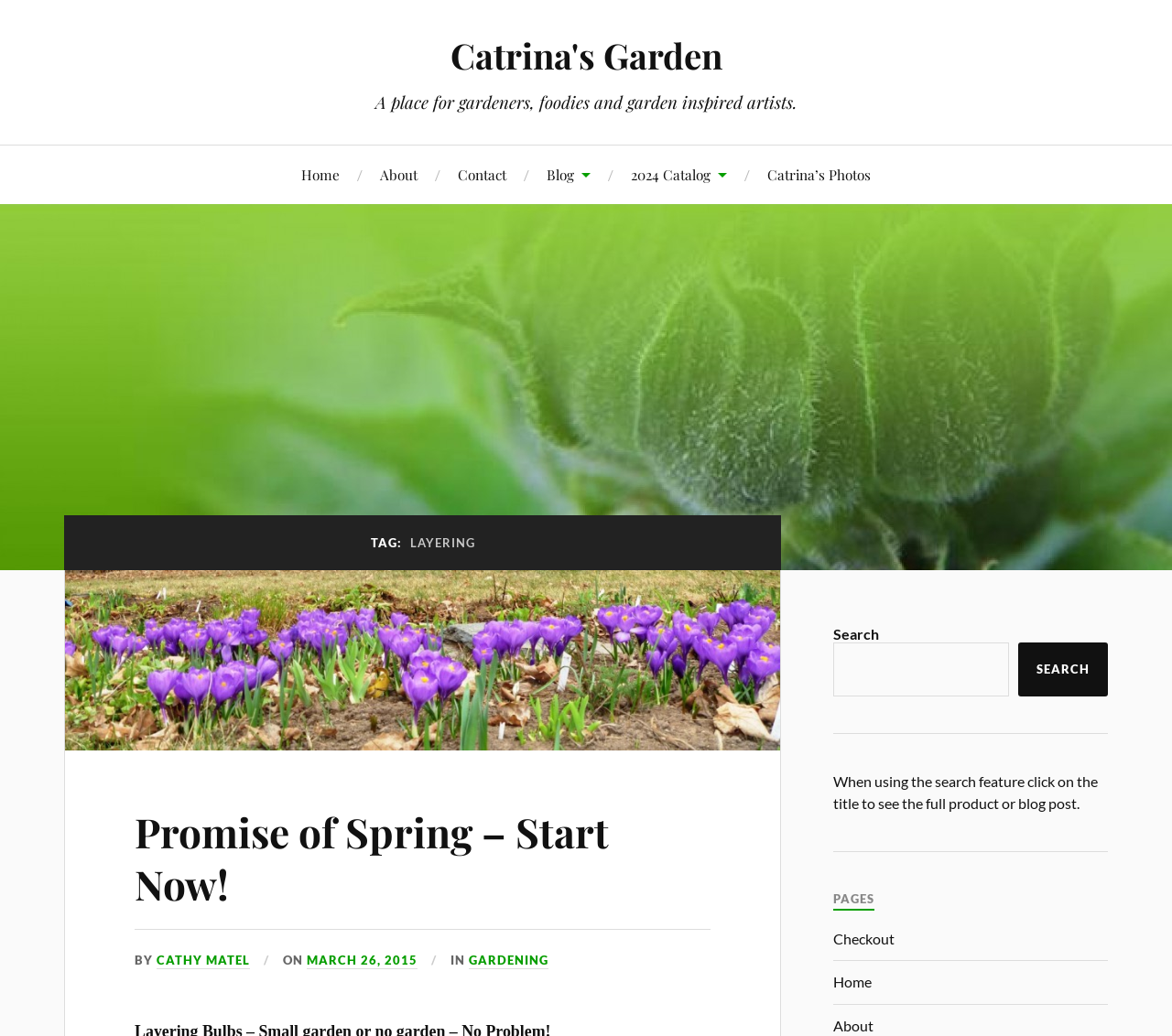Please identify the bounding box coordinates of the area that needs to be clicked to fulfill the following instruction: "search for something."

[0.711, 0.62, 0.861, 0.672]